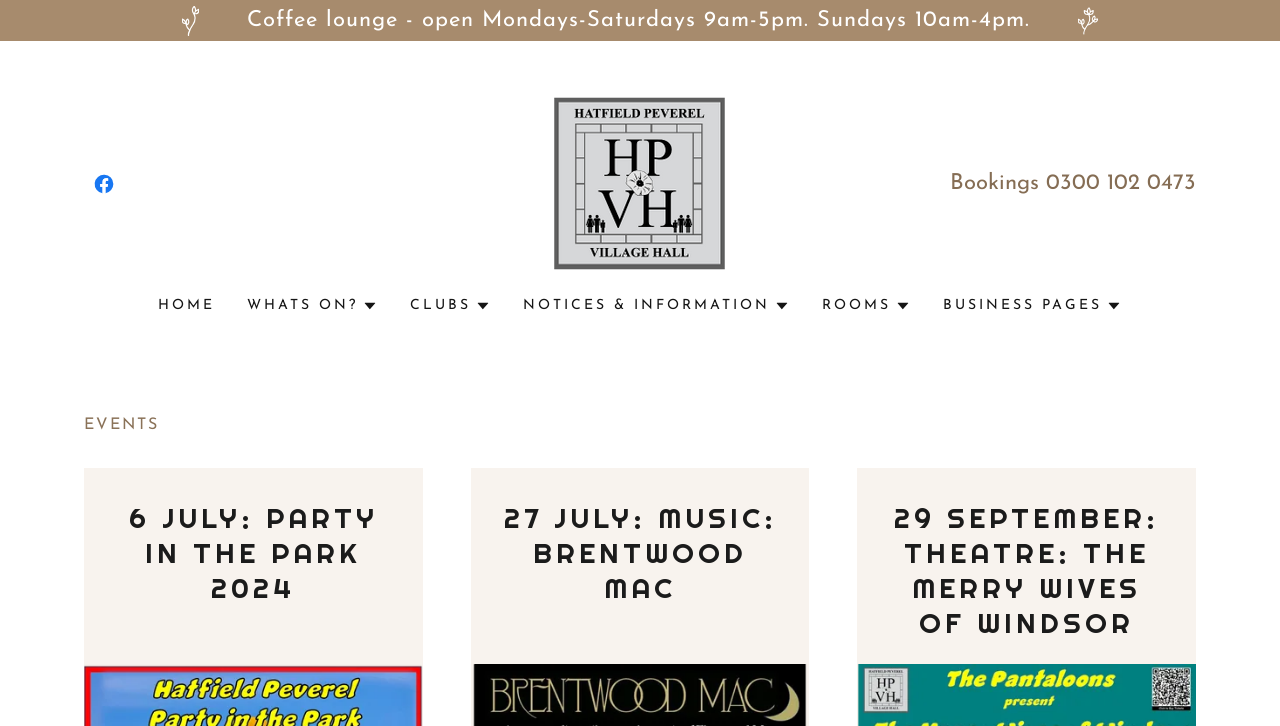Pinpoint the bounding box coordinates of the element to be clicked to execute the instruction: "Click the 'WHATS ON?' button".

[0.193, 0.405, 0.295, 0.438]